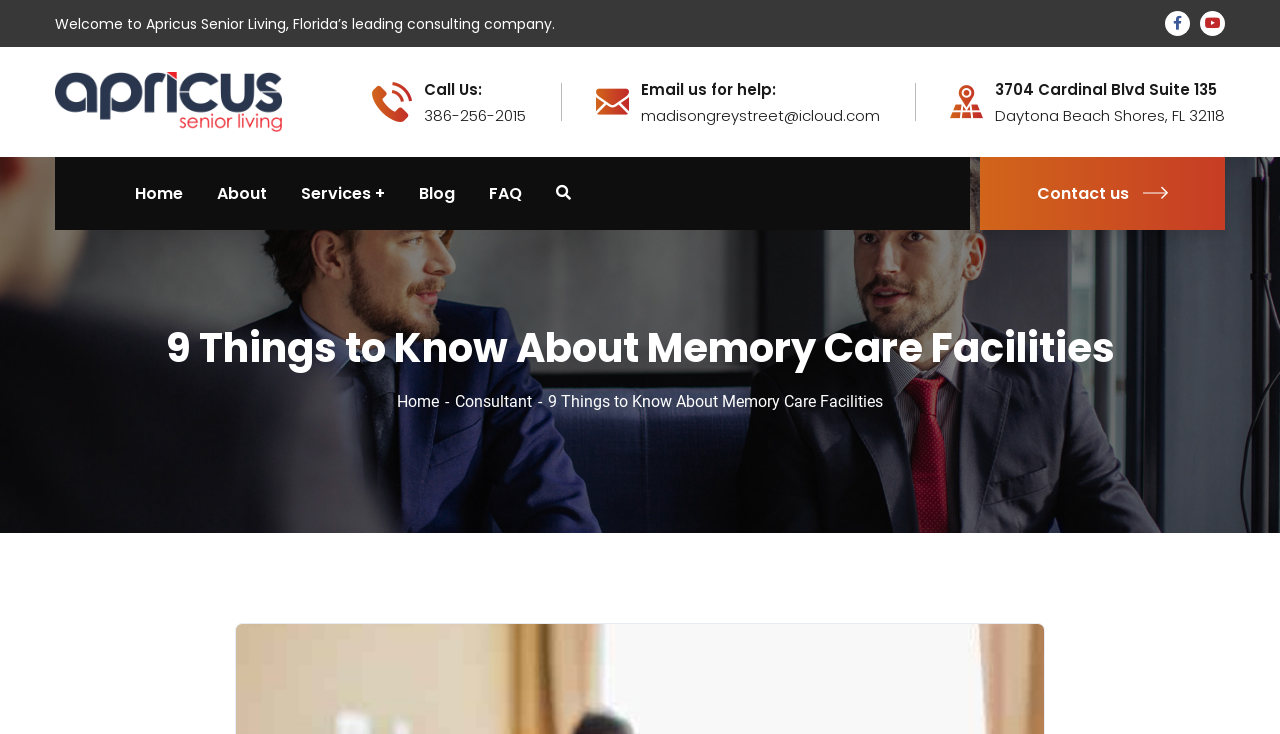Write an exhaustive caption that covers the webpage's main aspects.

The webpage is about Apricus Senior Living, a consulting company in Florida. At the top, there is a welcome message and three social media links on the right side. Below the welcome message, there is a navigation menu with links to "Home", "About", "Services", "Blog", "FAQ", and "Contact us". 

On the left side, there is a logo of Apricus Senior Living, which is an image, and a link to the company's name. Below the logo, there is a section with contact information, including a phone number, email address, and physical address.

The main content of the webpage is headed by a title "9 Things to Know About Memory Care Facilities". This title is followed by a section that appears to be a navigation menu with links to "Home", "Consultant", and a search bar with a button. The search bar has a placeholder text "Enter Keywords...".

There are no images on the page except for the logo of Apricus Senior Living and some icons used in the social media links and the search button.